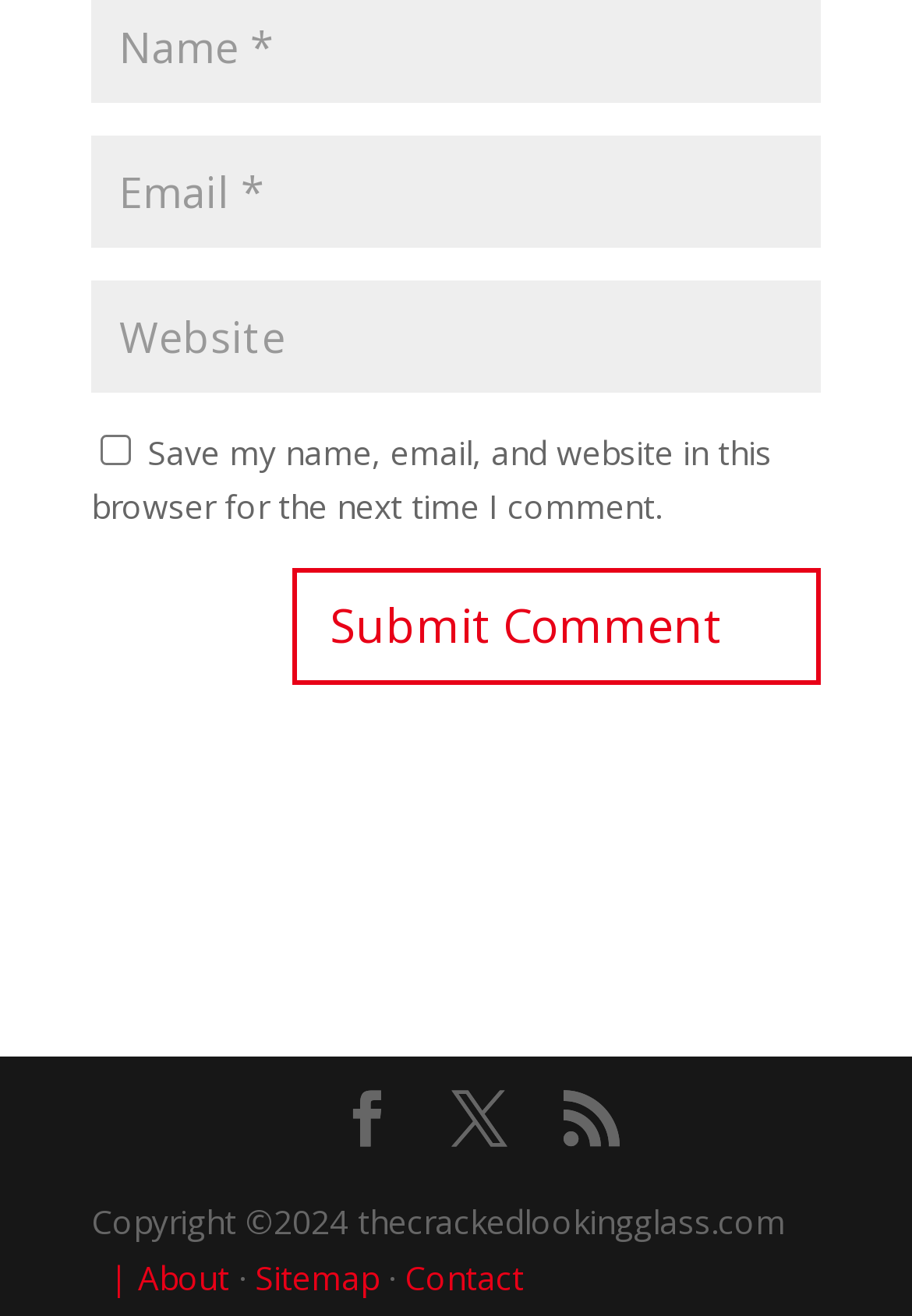Determine the bounding box for the UI element as described: "Contact". The coordinates should be represented as four float numbers between 0 and 1, formatted as [left, top, right, bottom].

[0.444, 0.953, 0.574, 0.987]